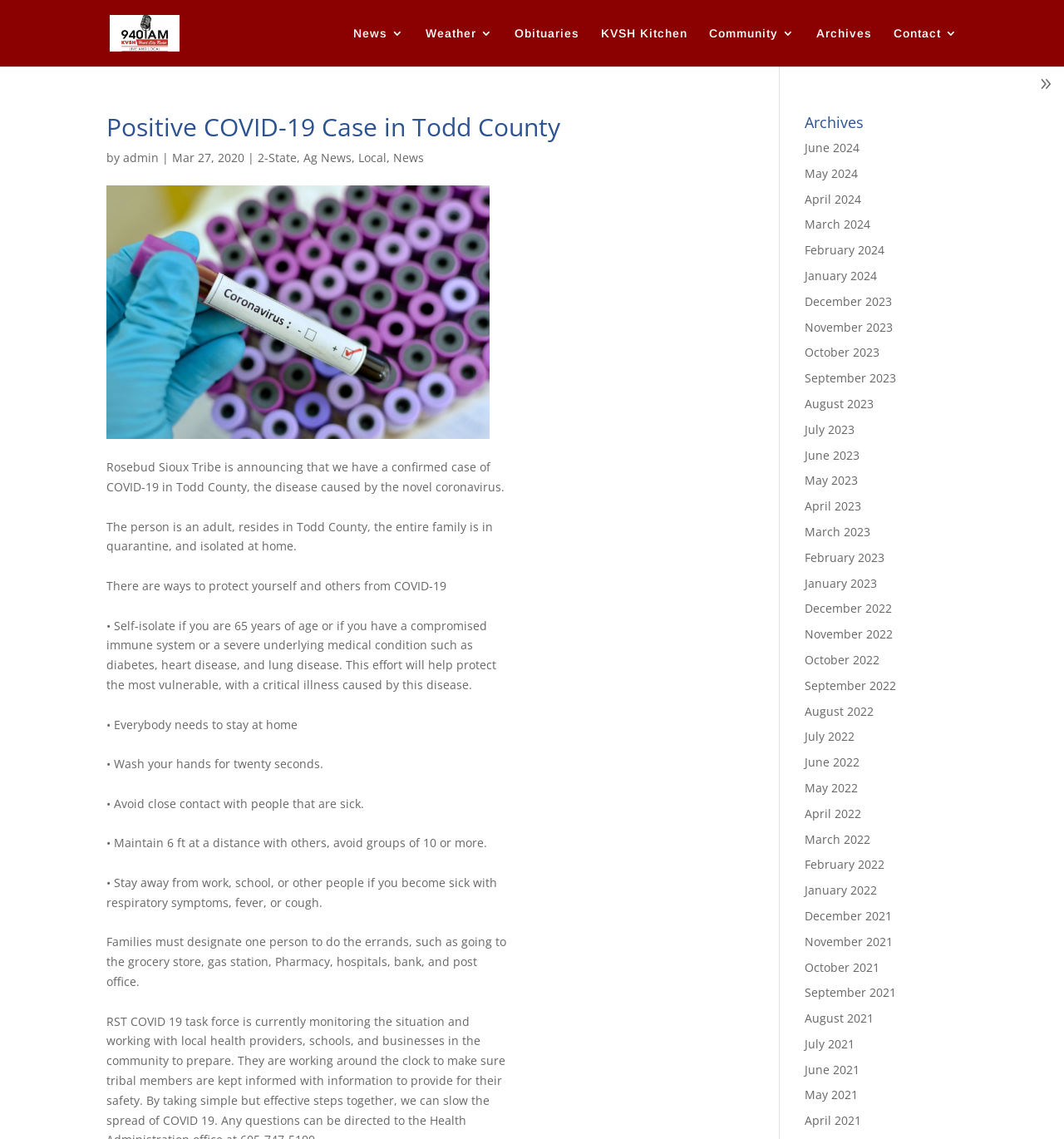Respond with a single word or short phrase to the following question: 
What is the location of the COVID-19 case?

Todd County